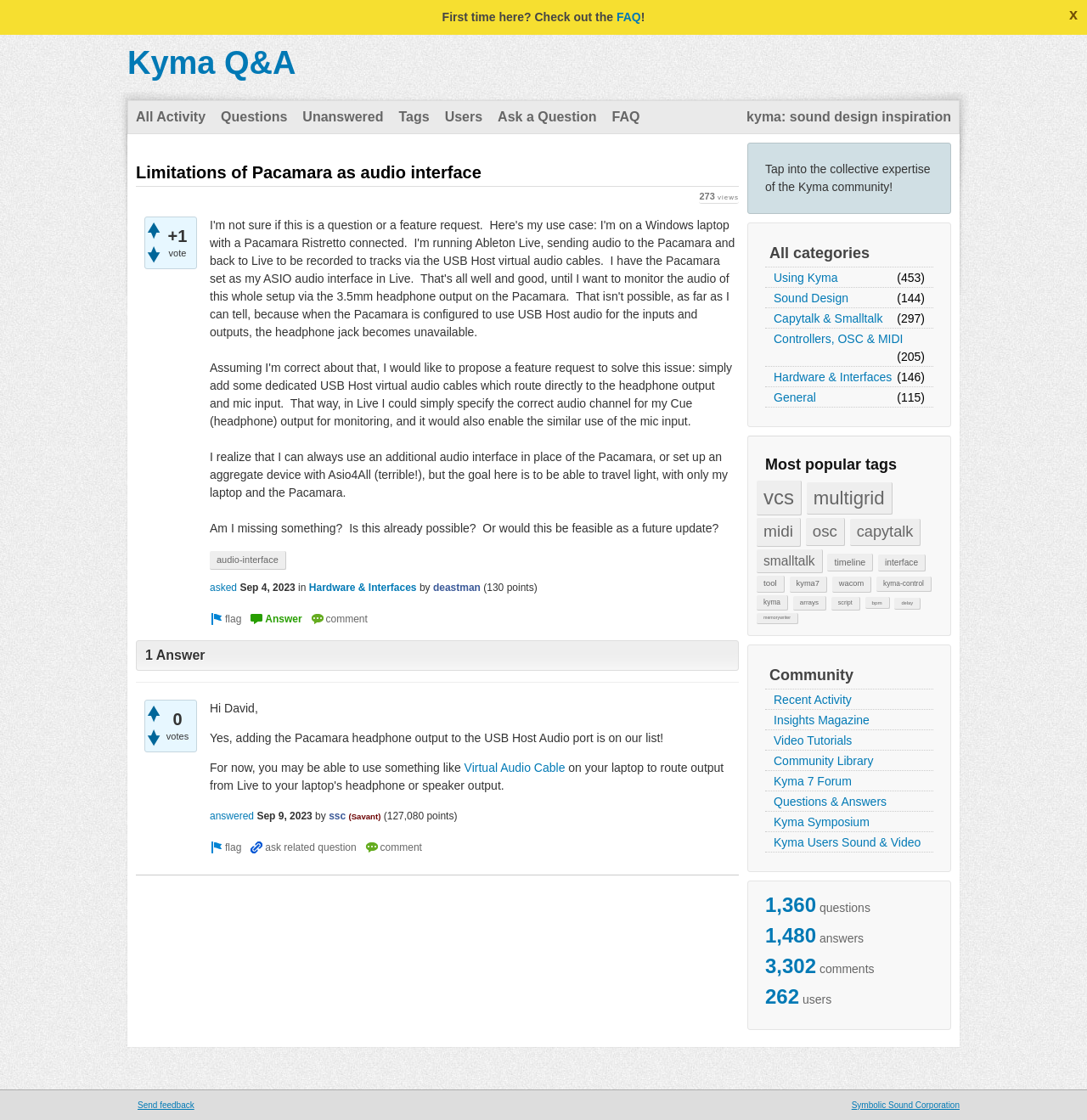Write a detailed summary of the webpage, including text, images, and layout.

This webpage is a question and answer forum, specifically focused on Kyma, a sound design tool. At the top of the page, there are links to "Login" and "Register" on the left, followed by a search bar with a "Search" button on the right. Below this, there is a brief introduction to the forum, with a link to the "FAQ" and an exclamation mark.

The main content of the page is divided into two sections. On the left, there is a list of links to various categories, including "All Activity", "Questions", "Unanswered", "Tags", "Users", and "Ask a Question". Below this, there are links to specific categories, such as "Using Kyma", "Sound Design", and "Hardware & Interfaces", each with a number of topics in parentheses.

On the right, there is a question titled "Limitations of Pacamara as audio interface" with a "+" and "-" button next to it, allowing users to vote on the question. The question itself is a lengthy text asking about the possibility of using Pacamara as an audio interface while traveling light. Below the question, there are links to related topics, such as "audio-interface", and information about when the question was asked and in which category.

At the bottom of the page, there are statistics about the forum, including the number of questions, answers, comments, and users. There is also a list of popular tags, with links to each tag, and a section titled "Most popular tags" with links to various tags, such as "vcs", "multigrid", and "midi".